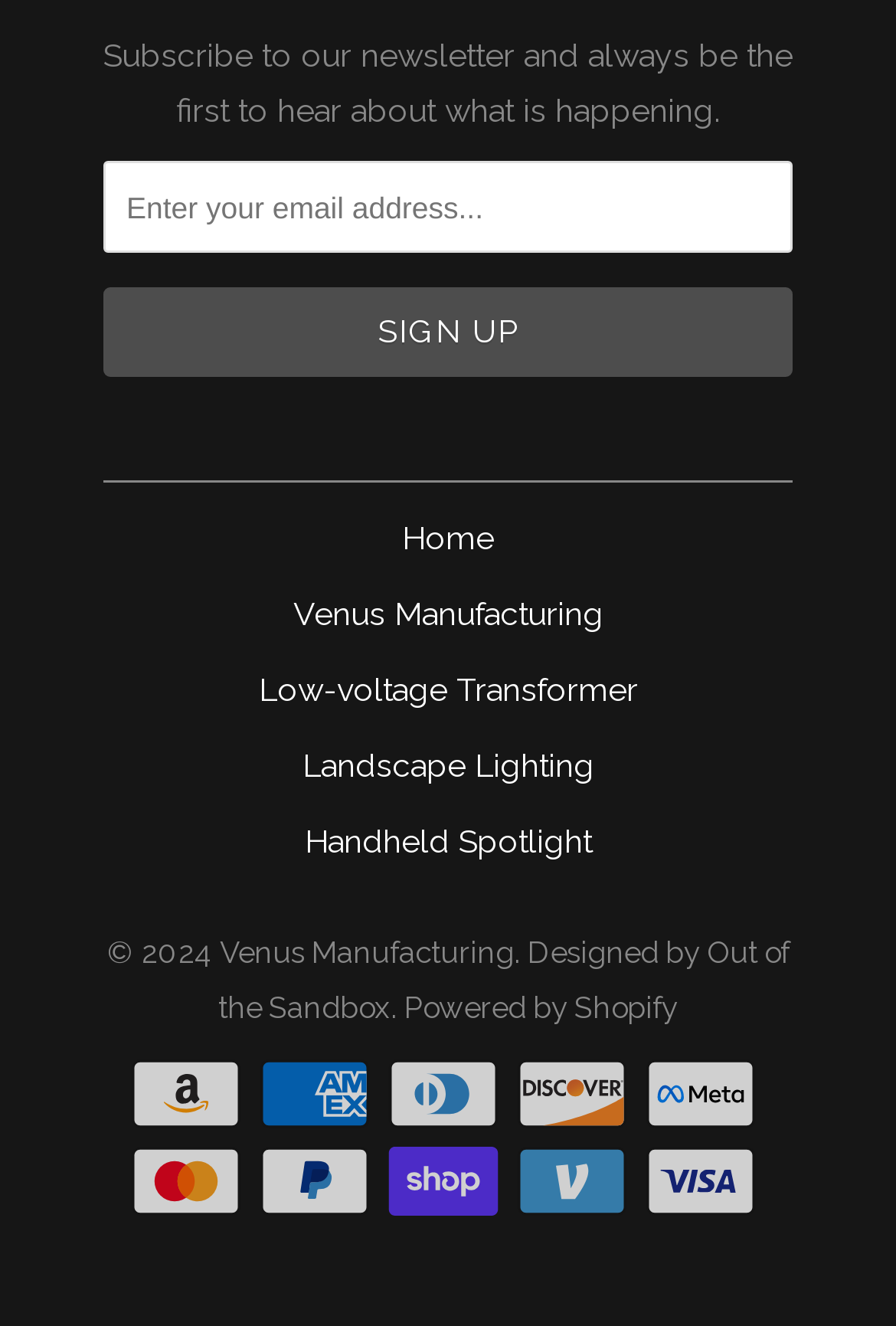Could you locate the bounding box coordinates for the section that should be clicked to accomplish this task: "Sign up for the newsletter".

[0.115, 0.217, 0.885, 0.285]